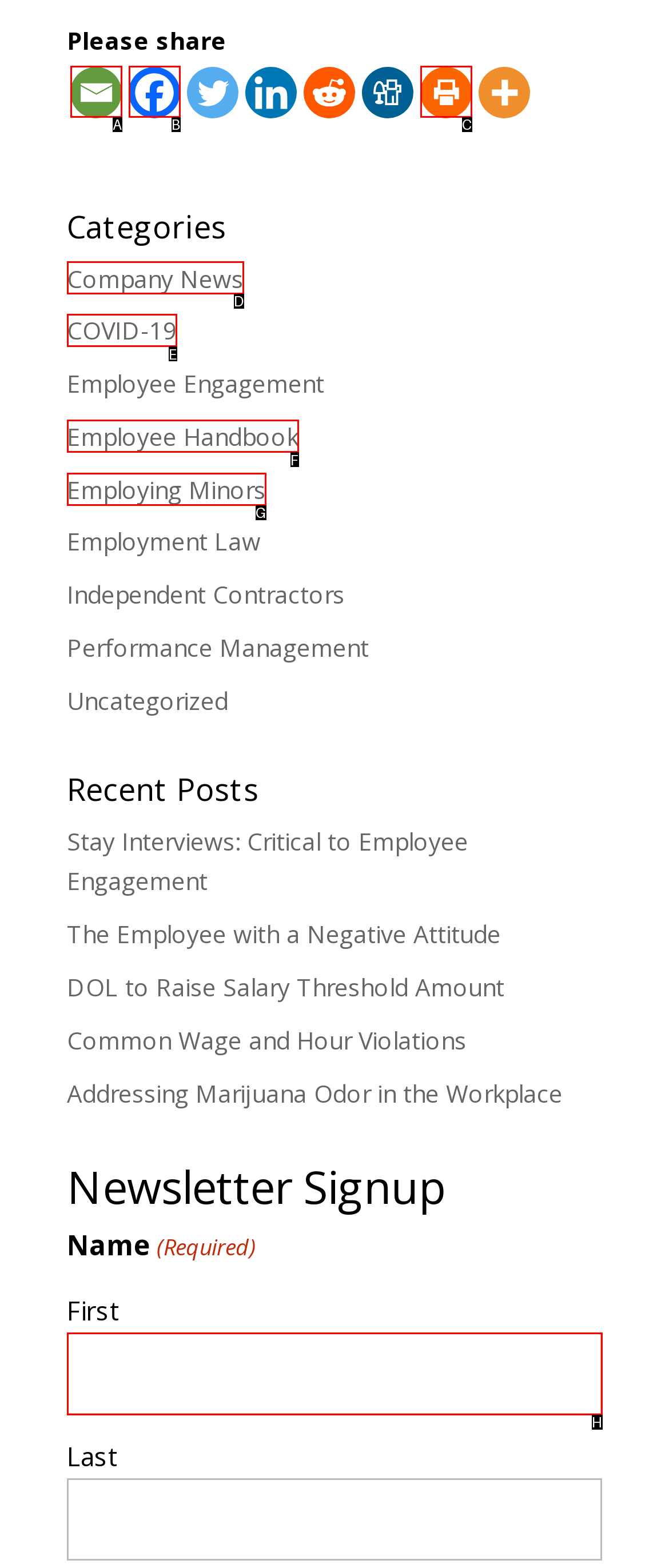Identify the UI element described as: Company News
Answer with the option's letter directly.

D